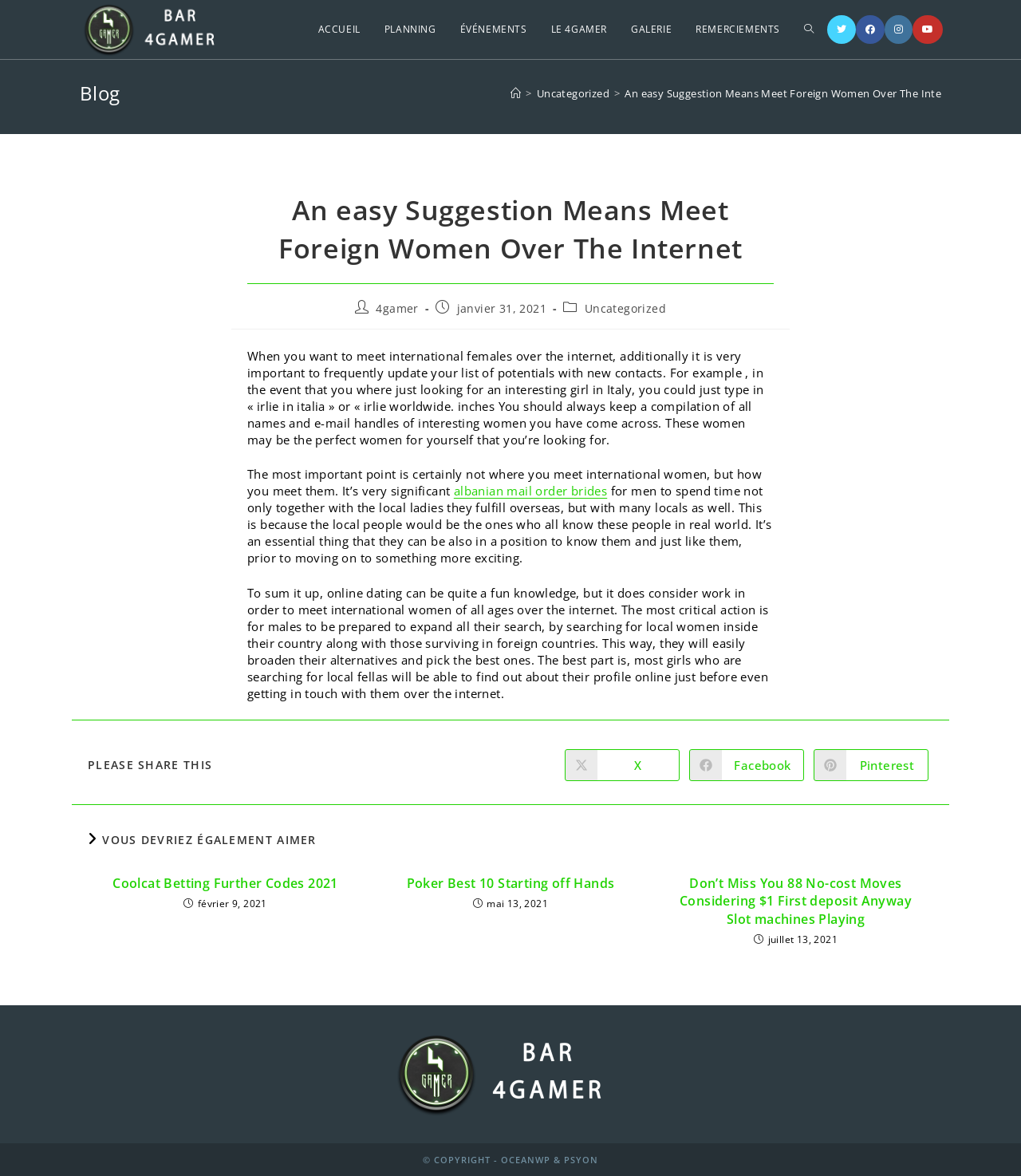Show the bounding box coordinates for the element that needs to be clicked to execute the following instruction: "Click on the 'albanian mail order brides' link". Provide the coordinates in the form of four float numbers between 0 and 1, i.e., [left, top, right, bottom].

[0.444, 0.411, 0.595, 0.424]